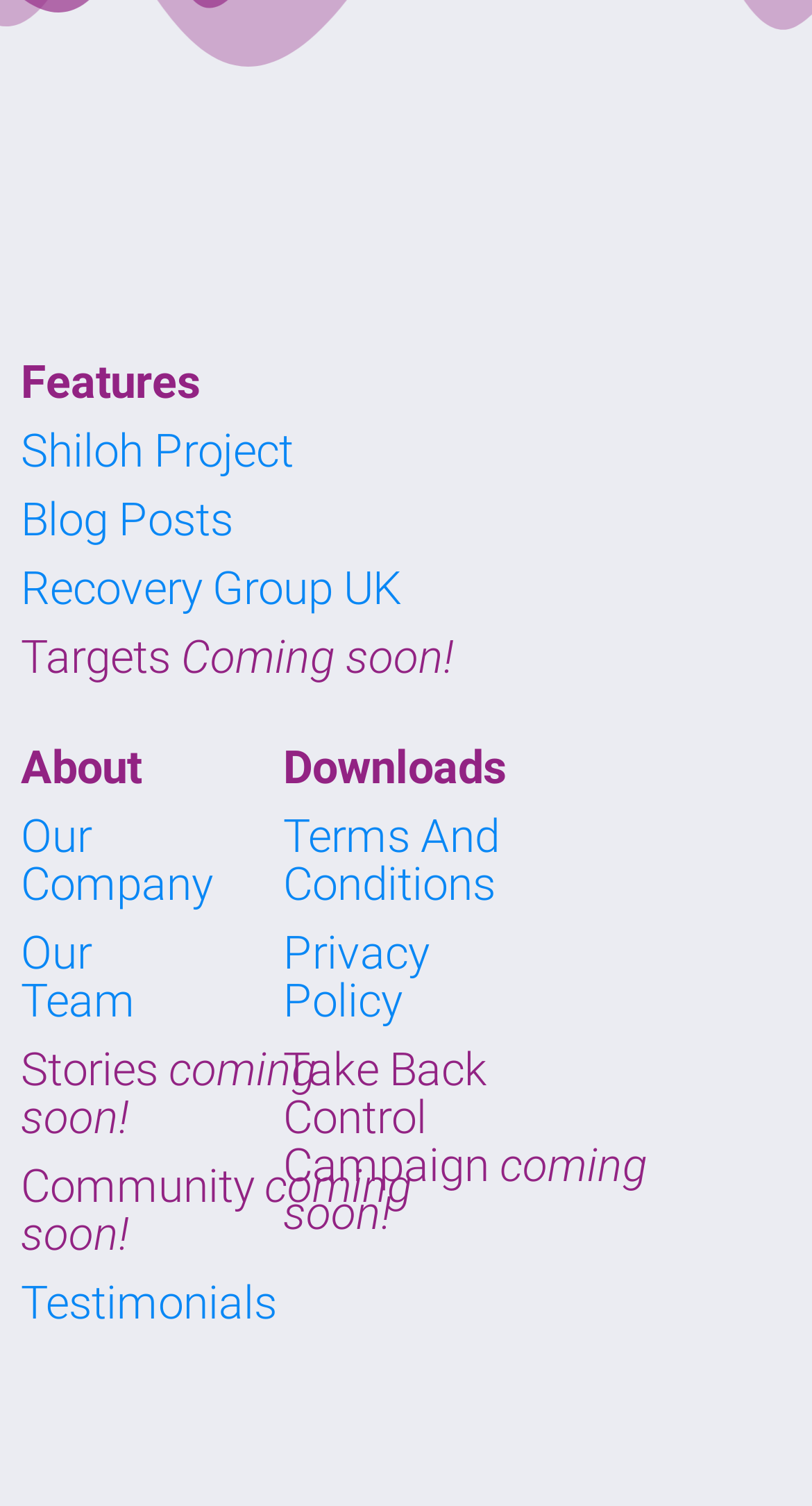What is the first menu item?
Please provide a single word or phrase answer based on the image.

Features